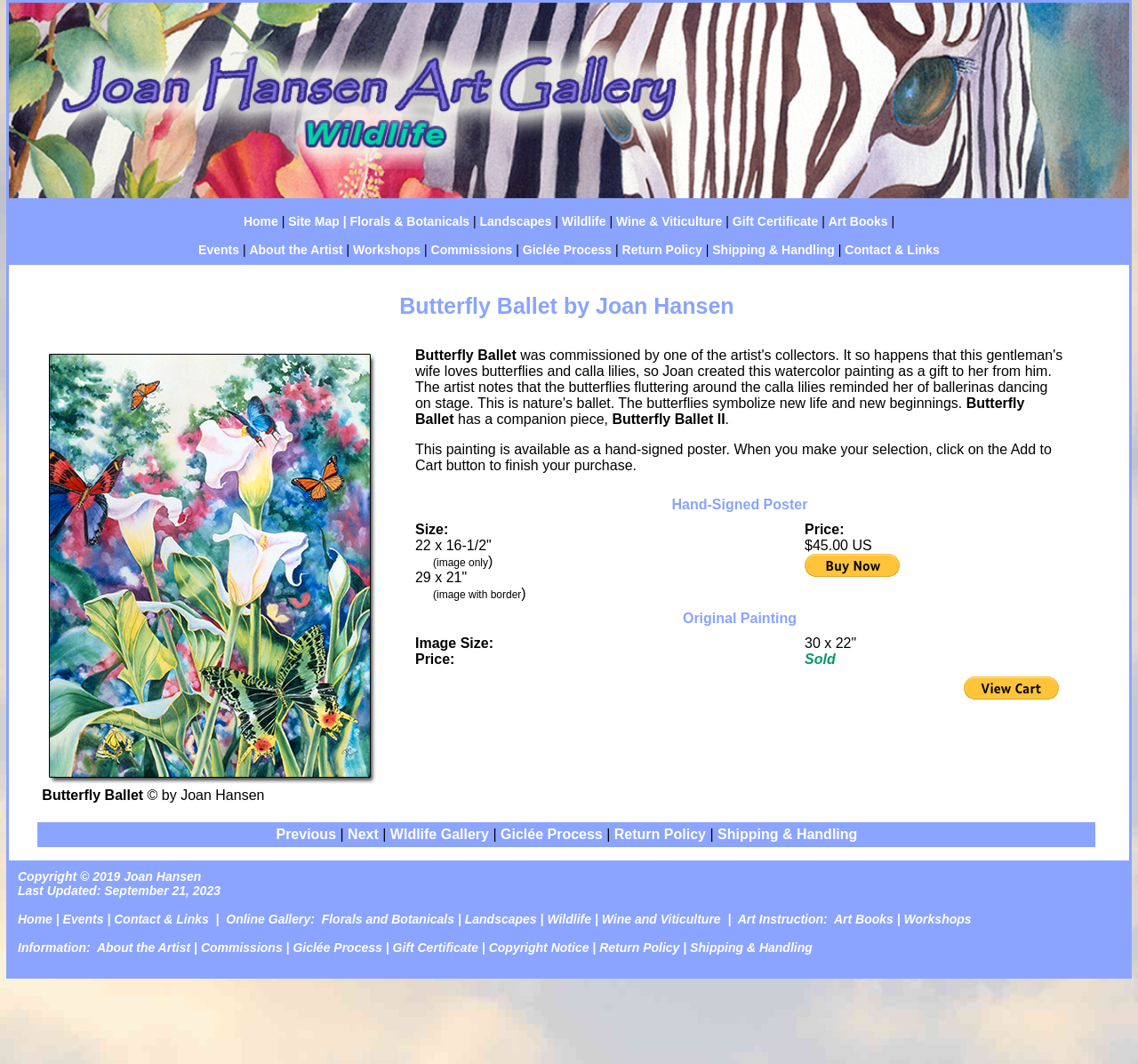Who is the artist of the painting?
Look at the image and construct a detailed response to the question.

The artist of the painting is mentioned in the heading 'Butterfly Ballet by Joan Hansen' and also in the description of the painting, which mentions that the artist created the watercolor painting as a gift.